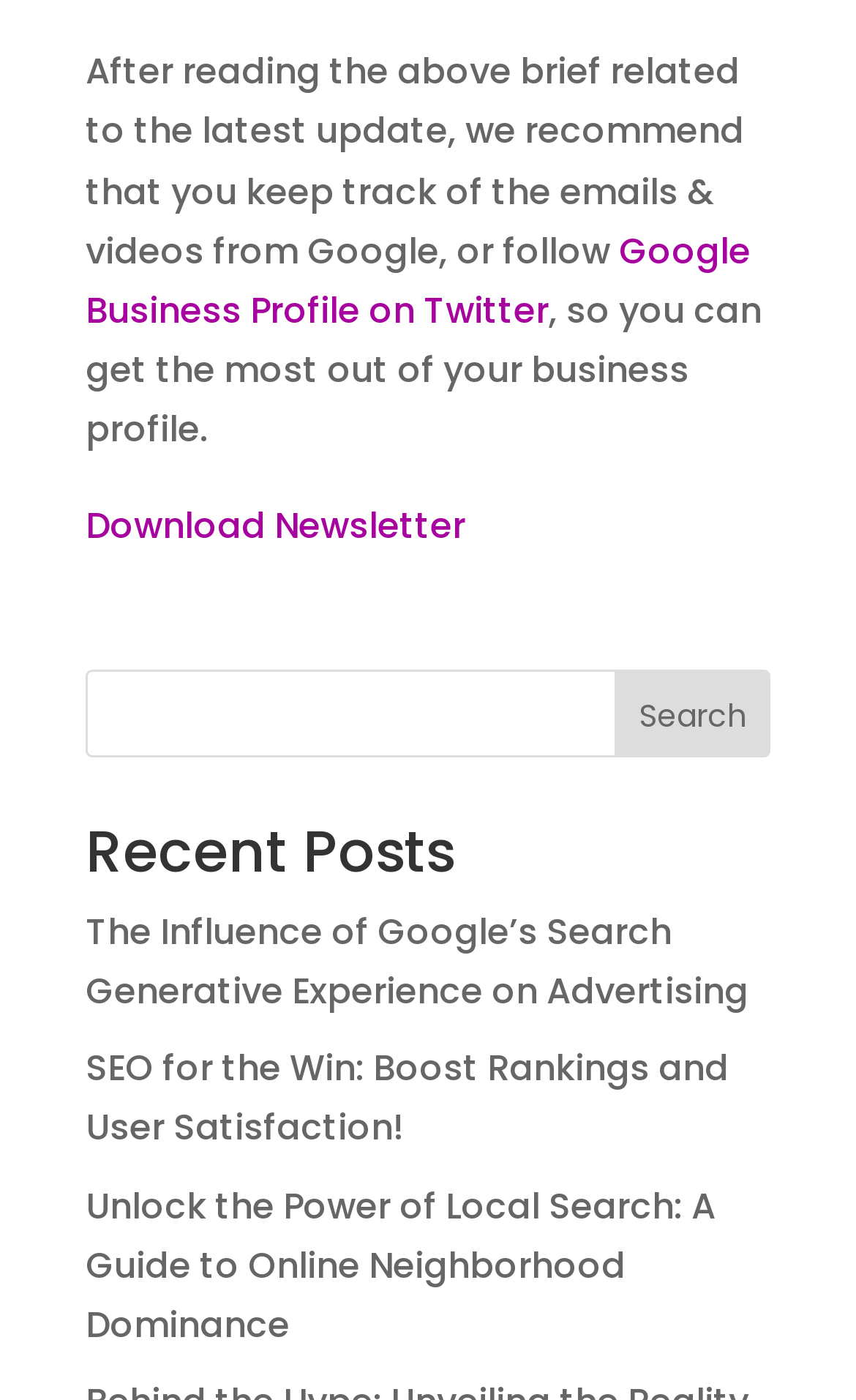Refer to the image and answer the question with as much detail as possible: What is the topic of the first recent post?

The first recent post listed on the webpage is titled 'The Influence of Google’s Search Generative Experience on Advertising', indicating that the topic of this post is related to Google's search generative experience and its impact on advertising.